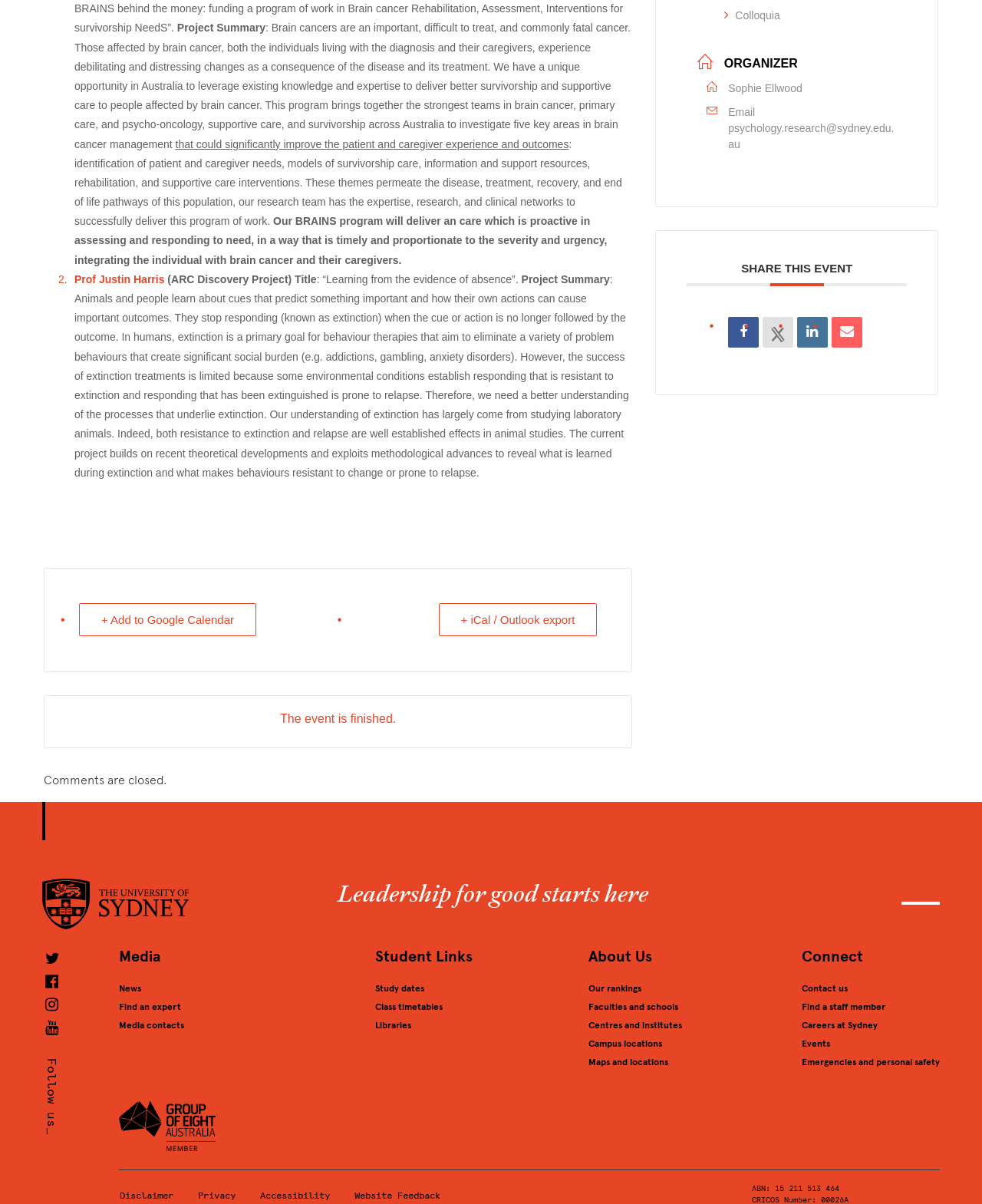For the given element description Blog, determine the bounding box coordinates of the UI element. The coordinates should follow the format (top-left x, top-left y, bottom-right x, bottom-right y) and be within the range of 0 to 1.

None